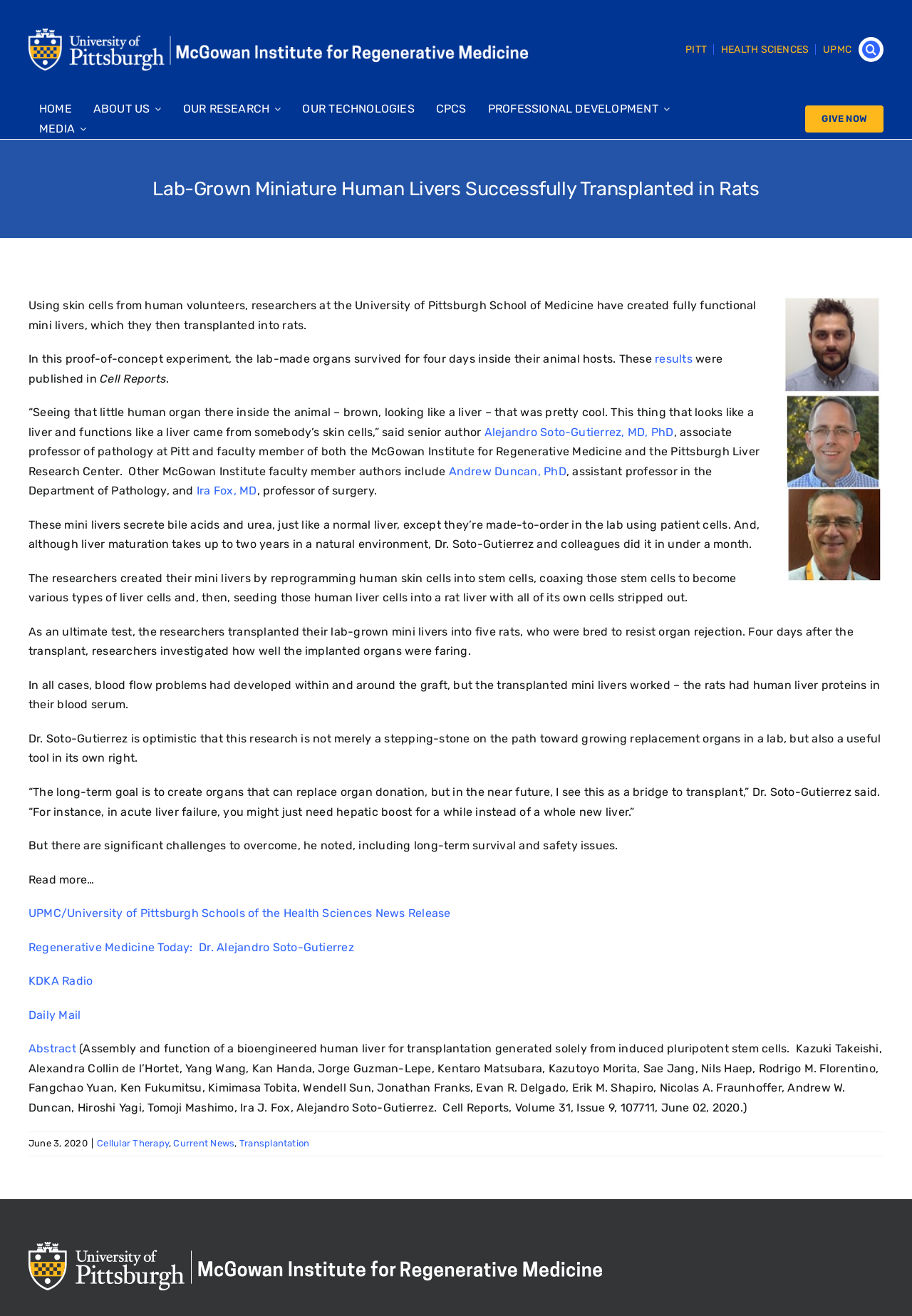What is the name of the journal where the study was published?
Refer to the image and provide a concise answer in one word or phrase.

Cell Reports